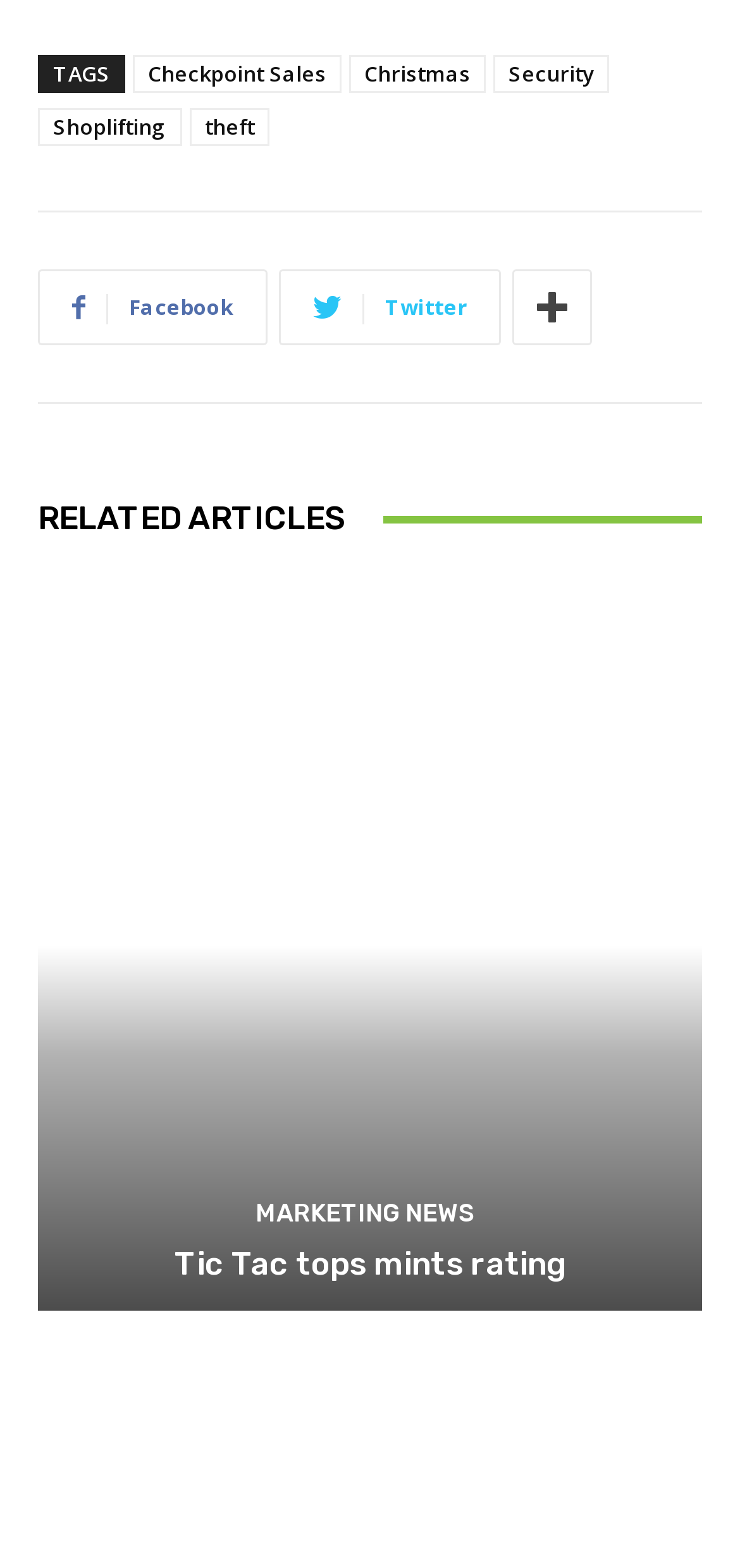Extract the bounding box coordinates of the UI element described: "Marketing News". Provide the coordinates in the format [left, top, right, bottom] with values ranging from 0 to 1.

[0.345, 0.765, 0.642, 0.781]